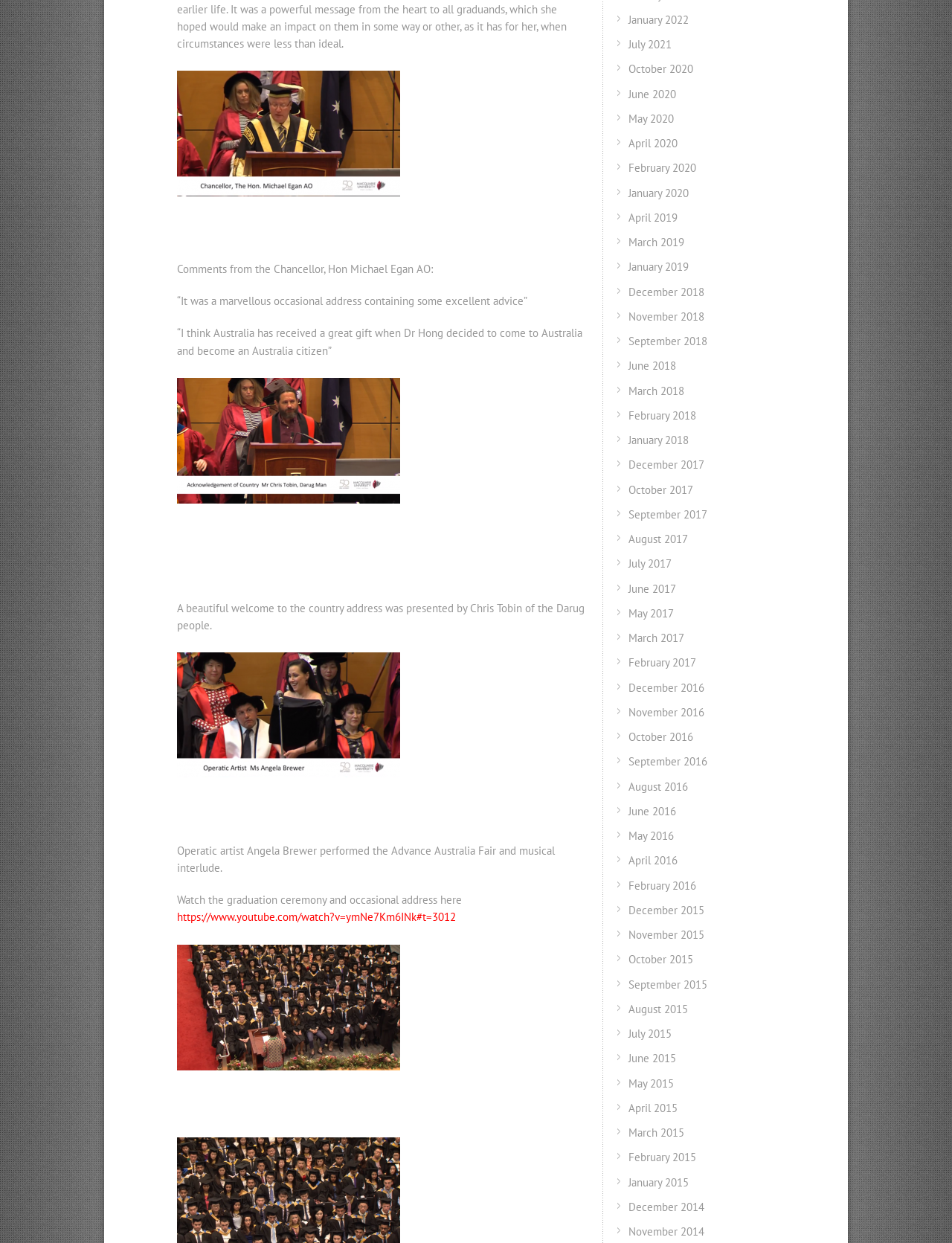Please identify the coordinates of the bounding box for the clickable region that will accomplish this instruction: "Click the link to the YouTube video".

[0.186, 0.732, 0.479, 0.744]